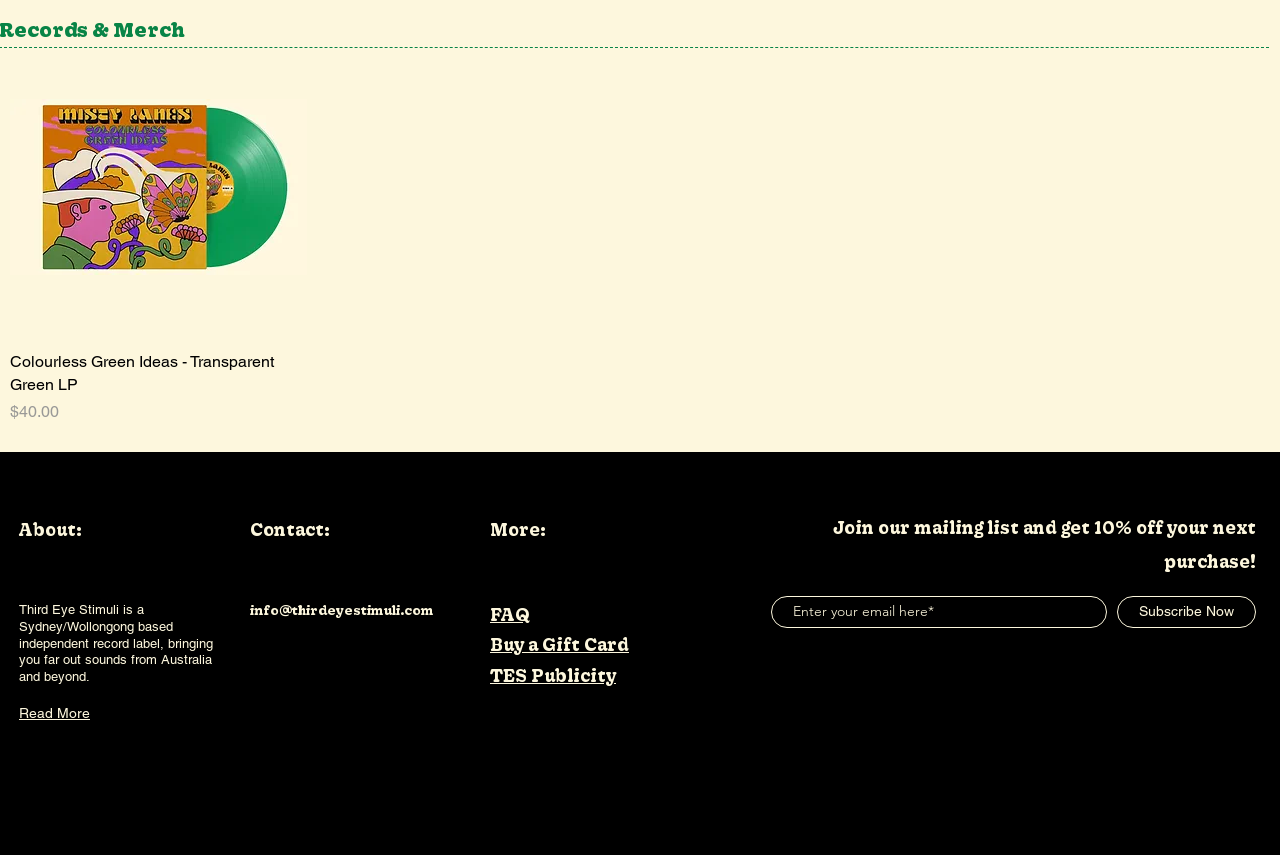What is the purpose of the textbox?
Answer the question based on the image using a single word or a brief phrase.

Enter email